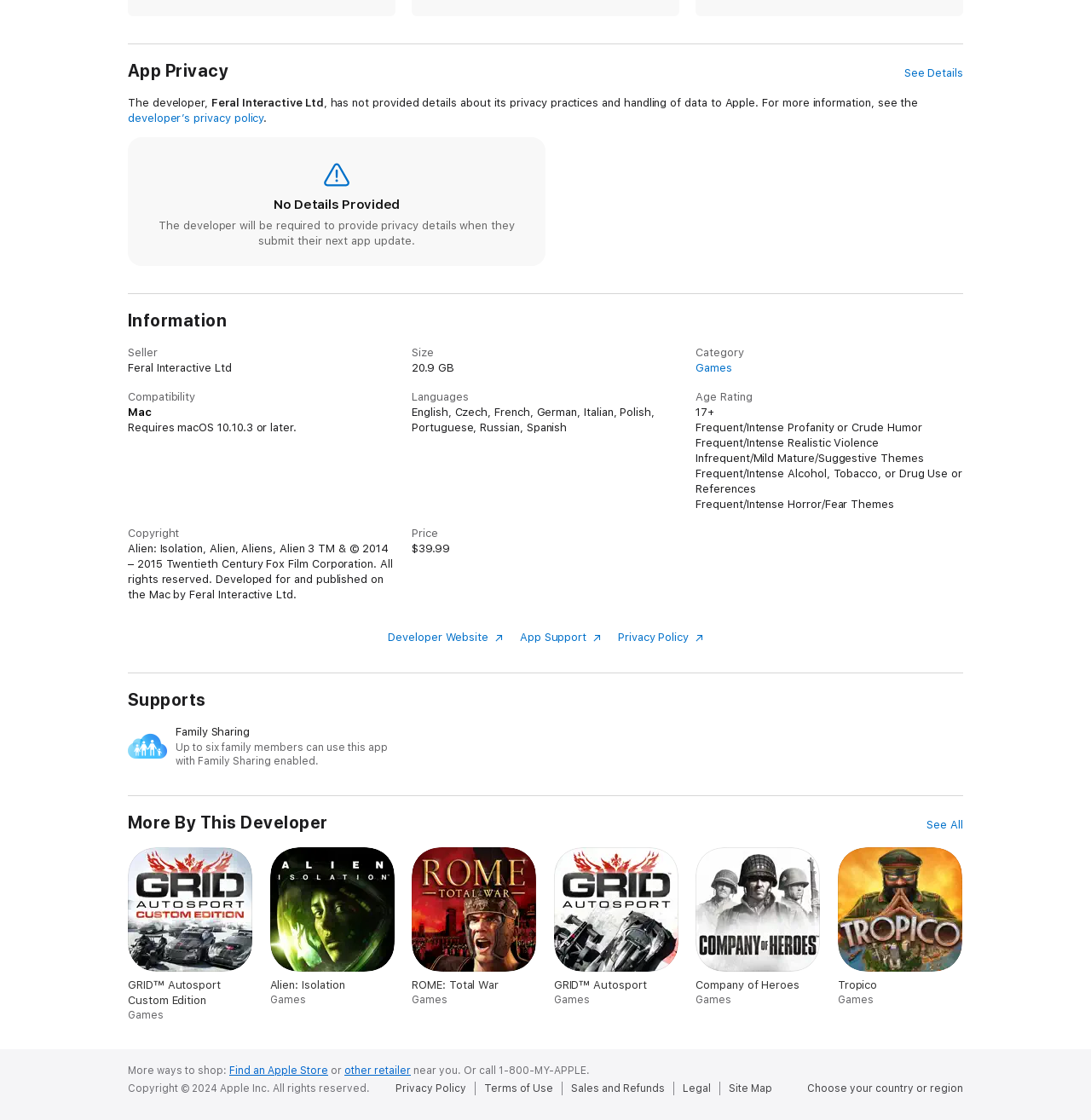Please find the bounding box coordinates of the clickable region needed to complete the following instruction: "View privacy policy". The bounding box coordinates must consist of four float numbers between 0 and 1, i.e., [left, top, right, bottom].

[0.566, 0.563, 0.644, 0.575]